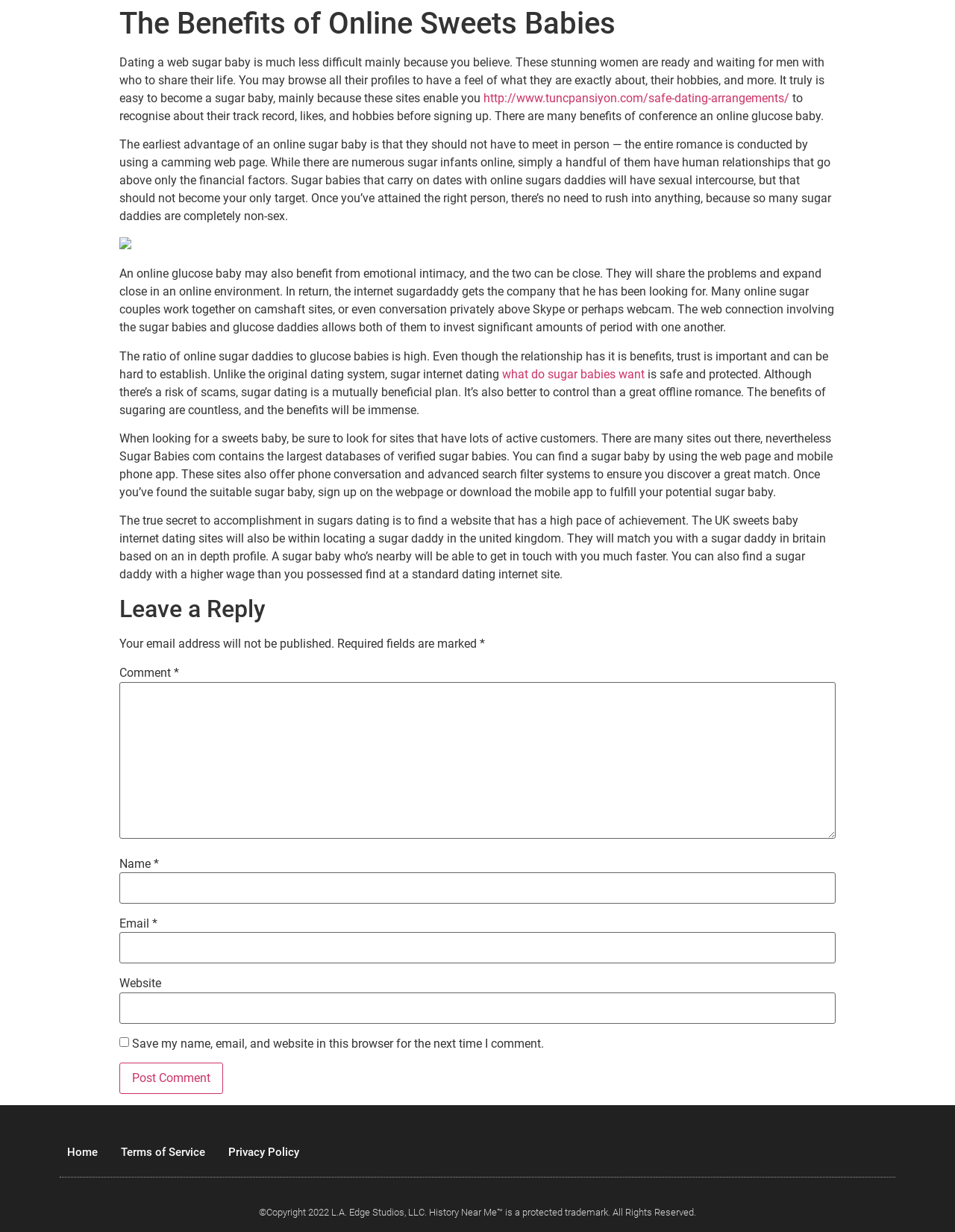Specify the bounding box coordinates of the region I need to click to perform the following instruction: "Enter your name in the input field". The coordinates must be four float numbers in the range of 0 to 1, i.e., [left, top, right, bottom].

[0.125, 0.708, 0.875, 0.733]